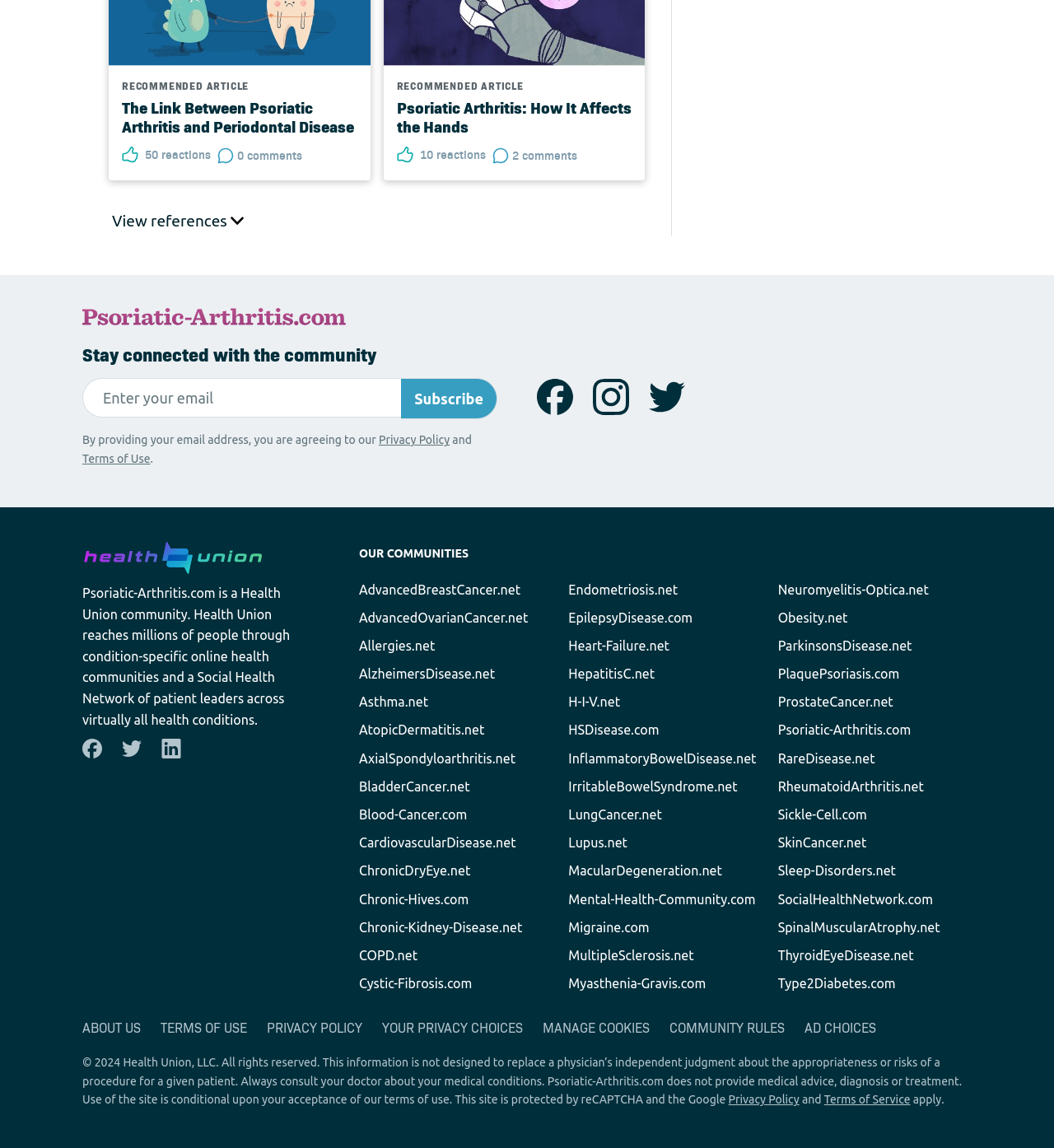Please specify the bounding box coordinates in the format (top-left x, top-left y, bottom-right x, bottom-right y), with all values as floating point numbers between 0 and 1. Identify the bounding box of the UI element described by: Privacy Policy

[0.253, 0.678, 0.344, 0.693]